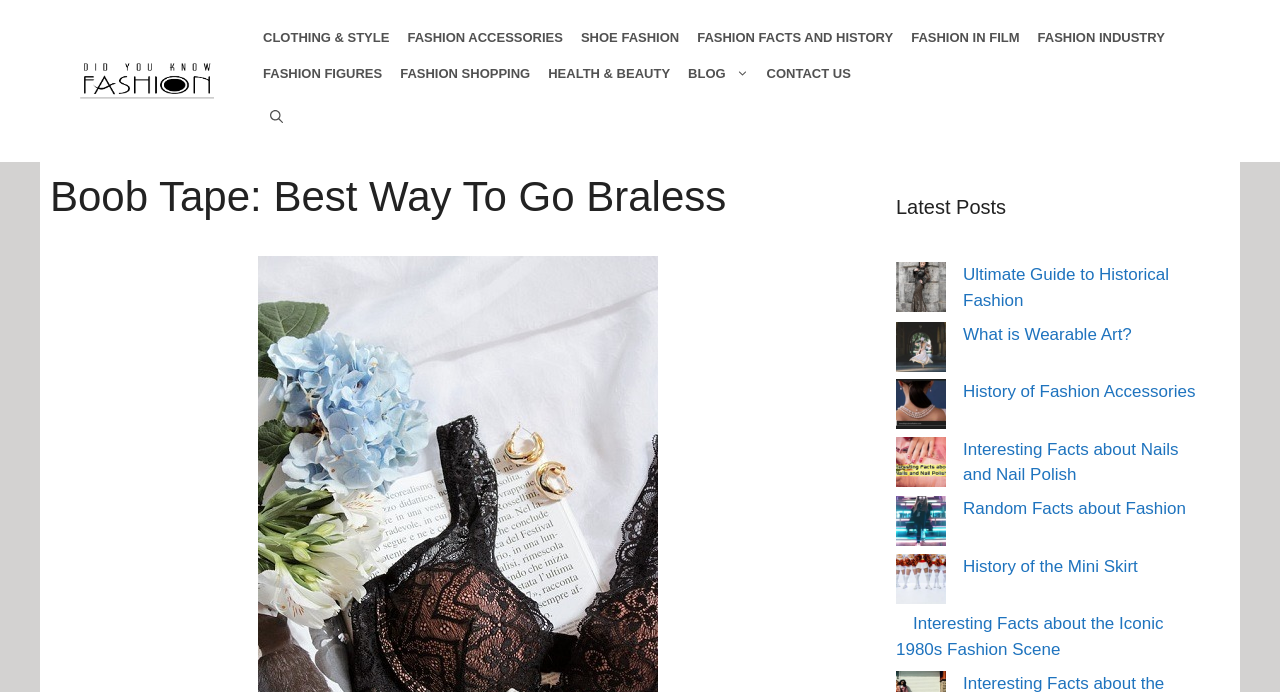Please mark the bounding box coordinates of the area that should be clicked to carry out the instruction: "Explore the 'FASHION ACCESSORIES' category".

[0.306, 0.019, 0.452, 0.091]